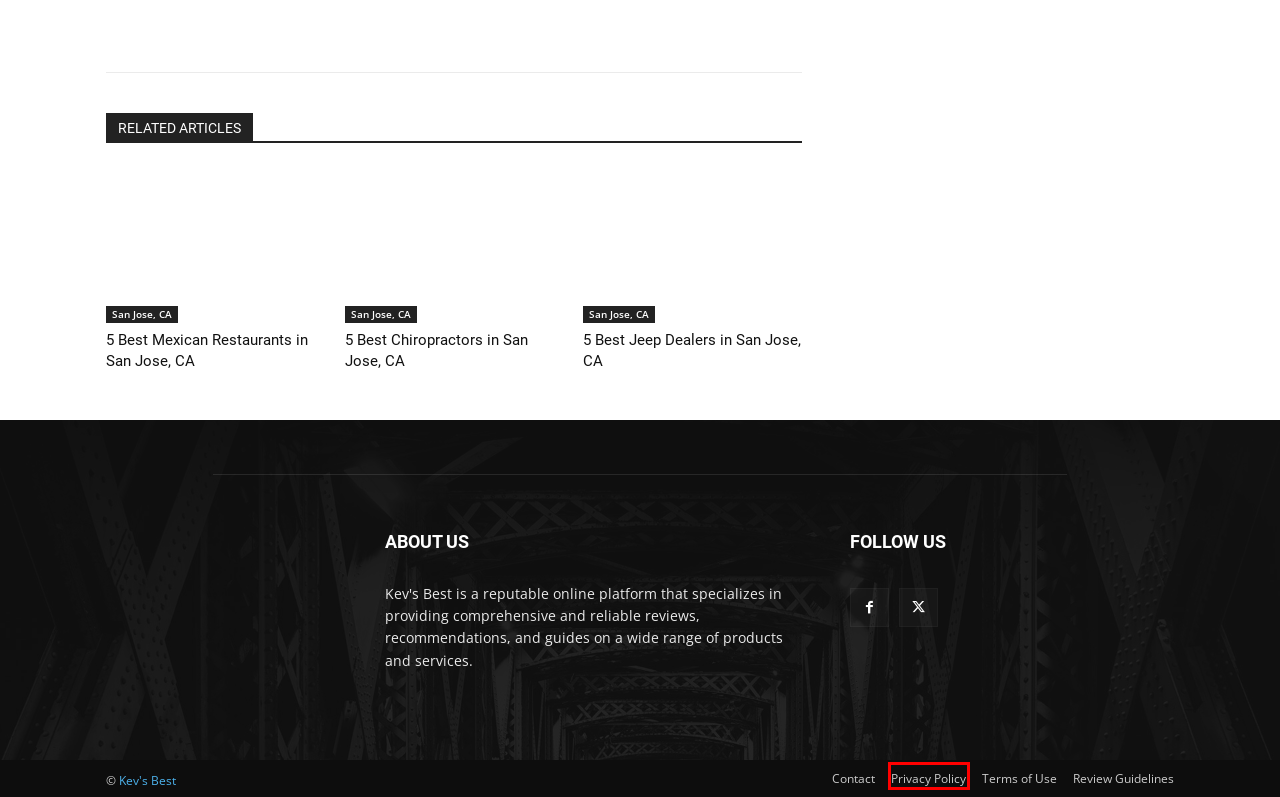Examine the screenshot of a webpage with a red bounding box around an element. Then, select the webpage description that best represents the new page after clicking the highlighted element. Here are the descriptions:
A. Terms of Use - Kev's Best
B. News and Stories in The United States - Kev's Best
C. 5 Best Chiropractors in San Jose, CA
D. 5 Best Mexican Restaurants in San Jose, CA
E. Privacy Policy - Kev's Best
F. SEO | Web Design | Marketing | Branding - San Jose, CA
G. Review Guidelines - Kev's Best
H. 5 Best Jeep Dealers in San Jose, CA

E